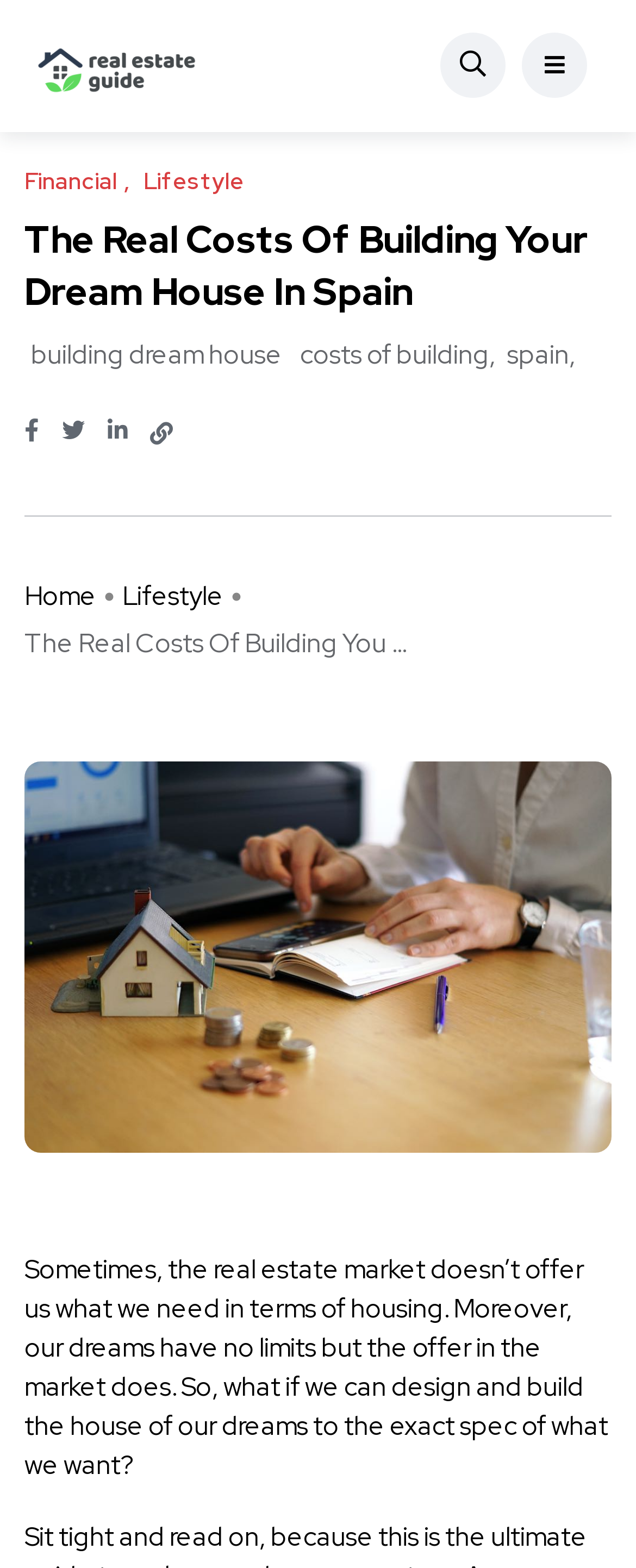Specify the bounding box coordinates for the region that must be clicked to perform the given instruction: "Click on the 'Lifestyle' link".

[0.205, 0.096, 0.405, 0.134]